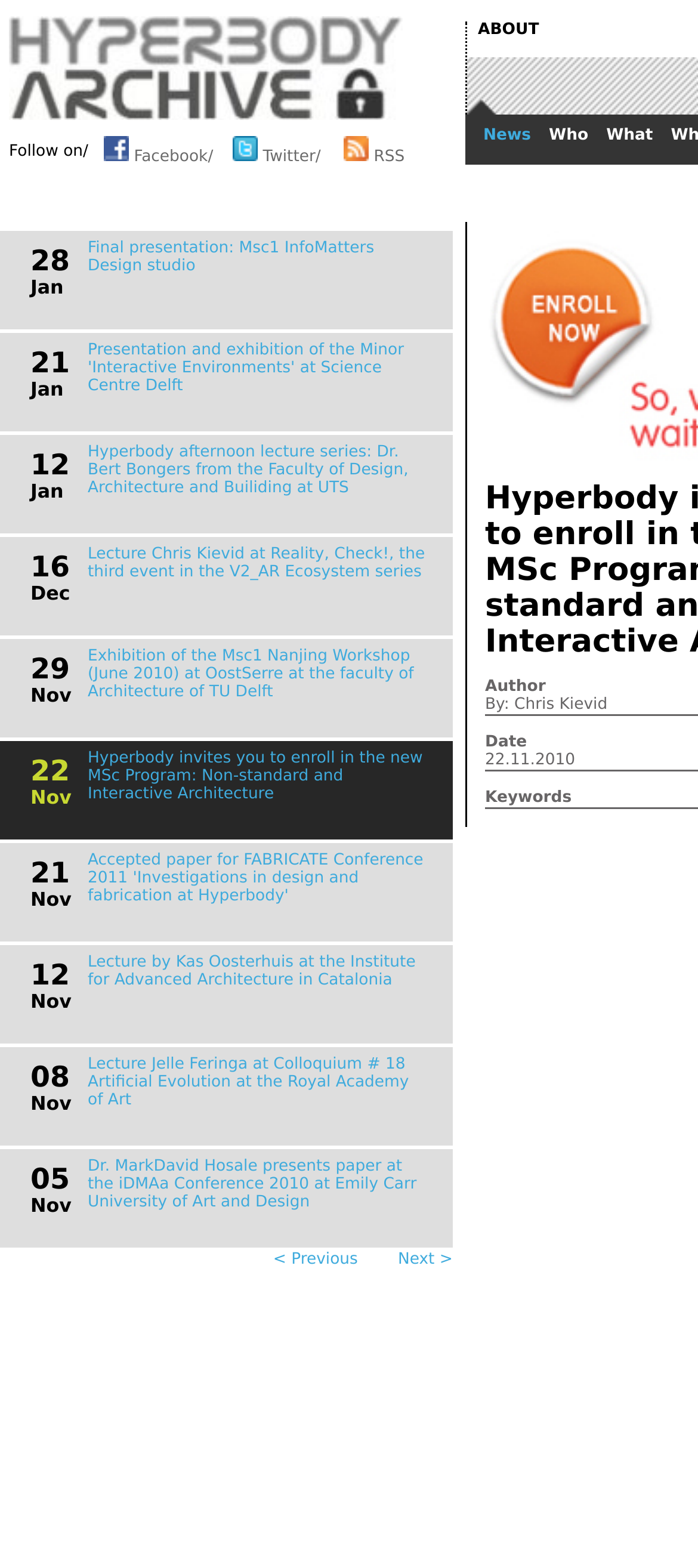Describe every aspect of the webpage in a detailed manner.

The webpage is about Hyperbody, a program focused on non-standard and interactive architecture. At the top, there is a header section with a prominent link to "HYPERBODY" and a series of social media links, including Facebook, Twitter, and RSS, each accompanied by an icon. Below this, there is a navigation menu with links to "ABOUT", "News", "Who", and "What".

The main content of the page is a list of news articles or announcements, each with a title, date, and sometimes an author. The articles are arranged in a vertical column, with the most recent ones at the top. Each article has a link to read more, and some have additional information such as the author's name and keywords.

The dates of the articles range from November 2010 to January, with 12 articles in total. The titles of the articles include "Final presentation: Msc1 InfoMatters Design studio", "Presentation and exhibition of the Minor 'Interactive Environments' at Science Centre Delft", and "Lecture by Kas Oosterhuis at the Institute for Advanced Architecture in Catalonia".

At the bottom of the page, there is a pagination section with links to navigate to previous and next pages, as well as a text indicating that there are 30 items in total.

On the right side of the page, there is a sidebar with additional information, including the author's name and the date of the article, as well as keywords related to the article.